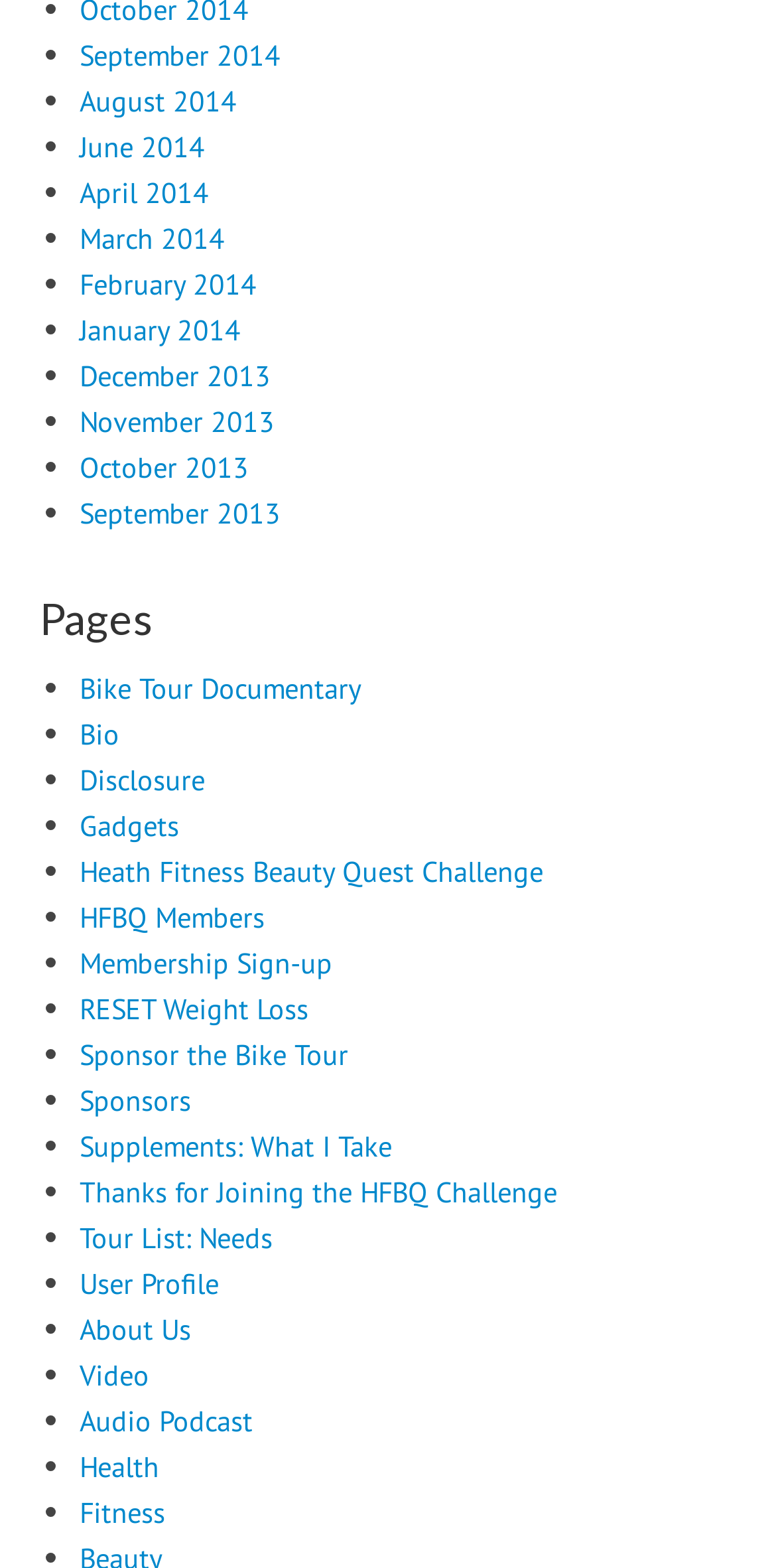How many list markers are there?
Please provide a comprehensive answer to the question based on the webpage screenshot.

I counted the number of list markers, which are the bullet points preceding each link, and found a total of 37 list markers.